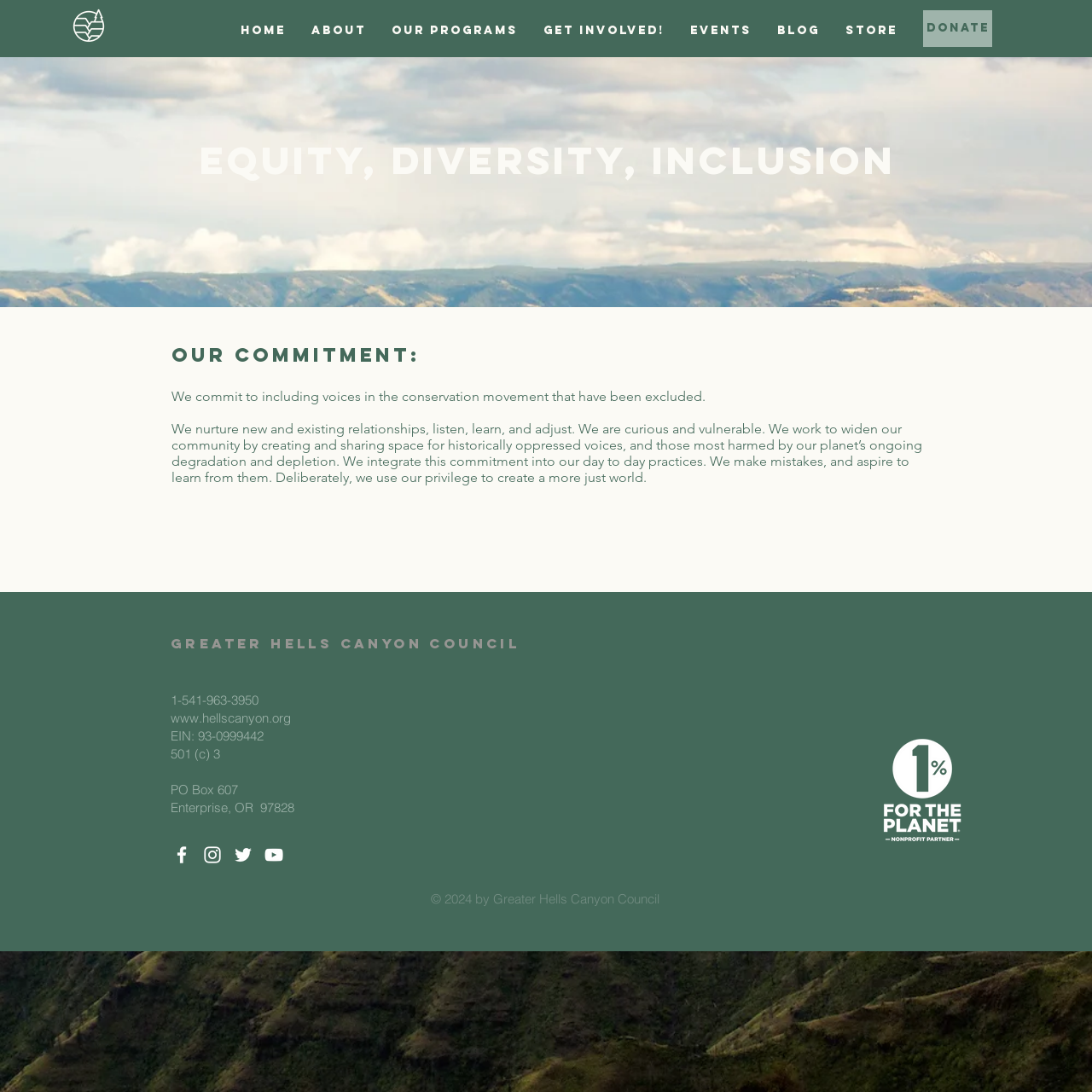What is the copyright year of the organization's website?
Please answer the question as detailed as possible based on the image.

I found the answer by looking at the StaticText element with the text '© 2024 by Greater Hells Canyon Council' at the bottom of the webpage.